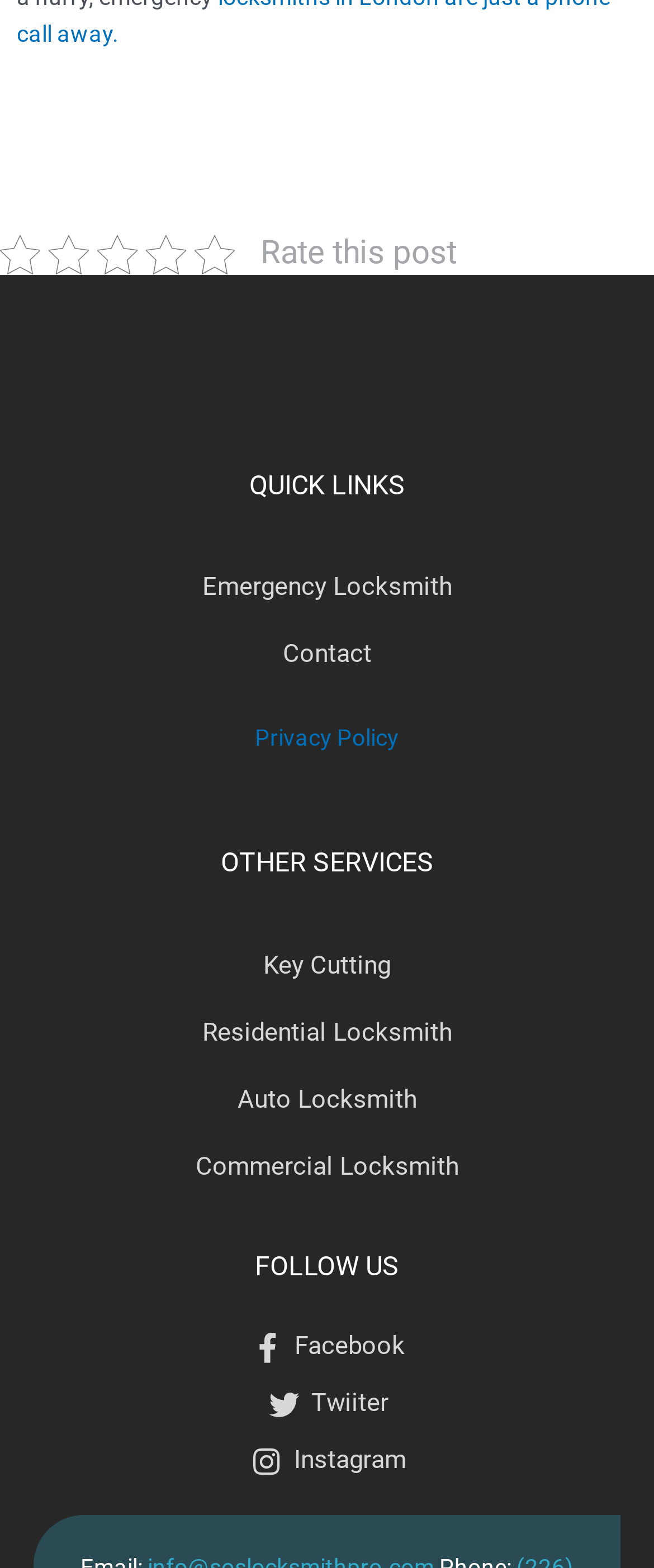Specify the bounding box coordinates of the area to click in order to execute this command: 'Visit Privacy Policy page'. The coordinates should consist of four float numbers ranging from 0 to 1, and should be formatted as [left, top, right, bottom].

[0.39, 0.462, 0.61, 0.479]